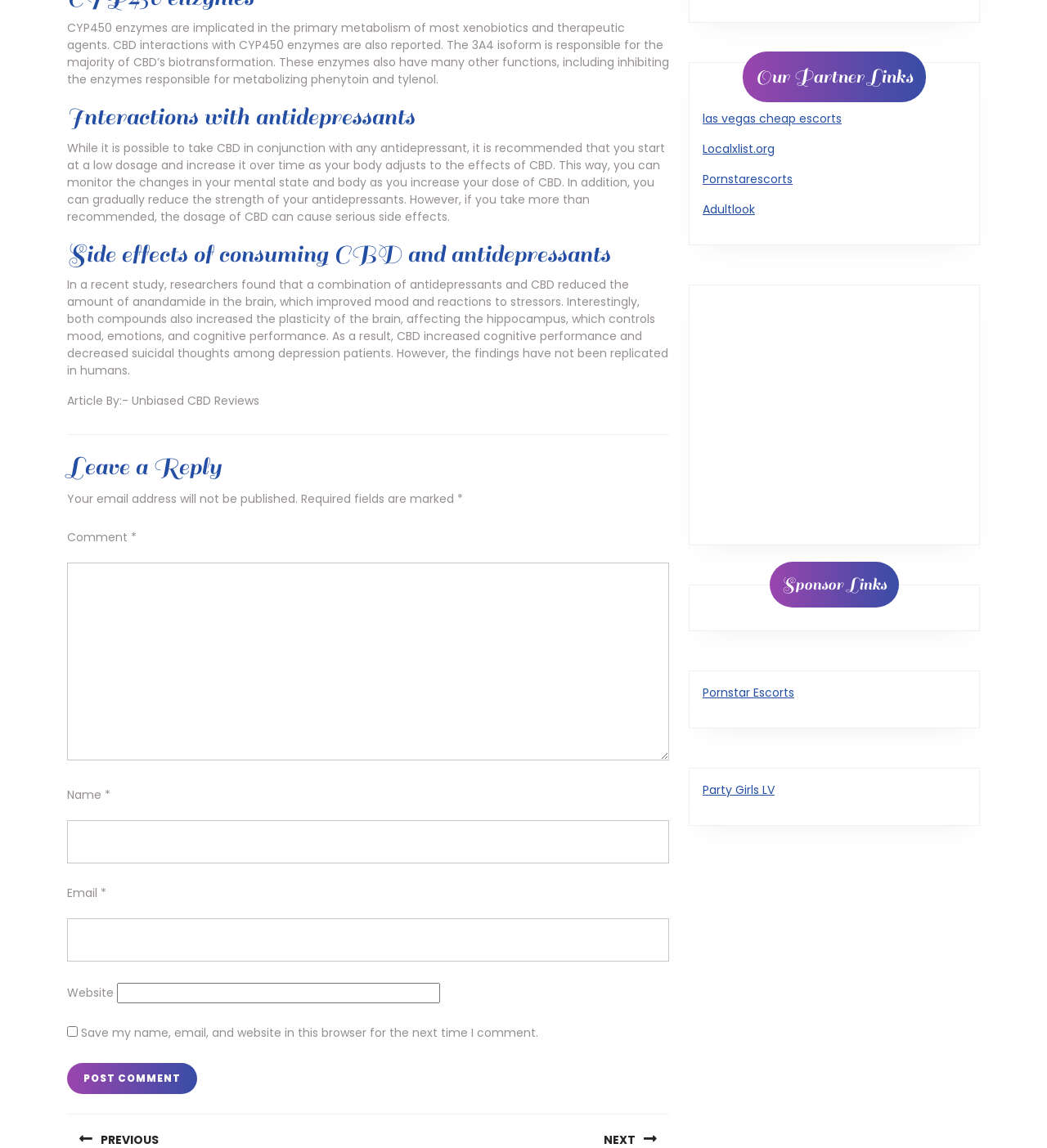Can you find the bounding box coordinates of the area I should click to execute the following instruction: "Enter your name"?

[0.064, 0.715, 0.639, 0.752]